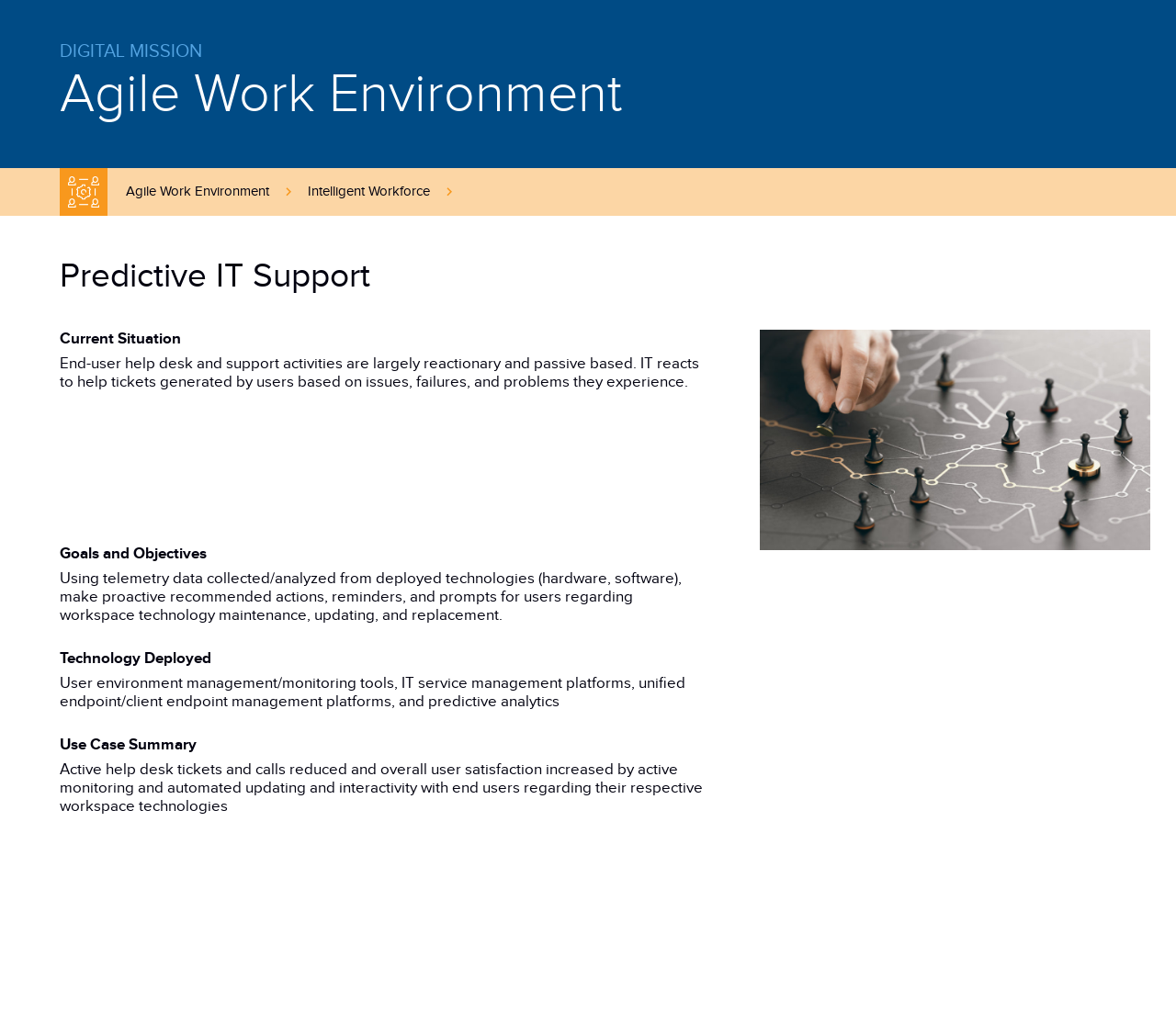Please answer the following query using a single word or phrase: 
What kind of data is used to make proactive recommendations?

Telemetry data